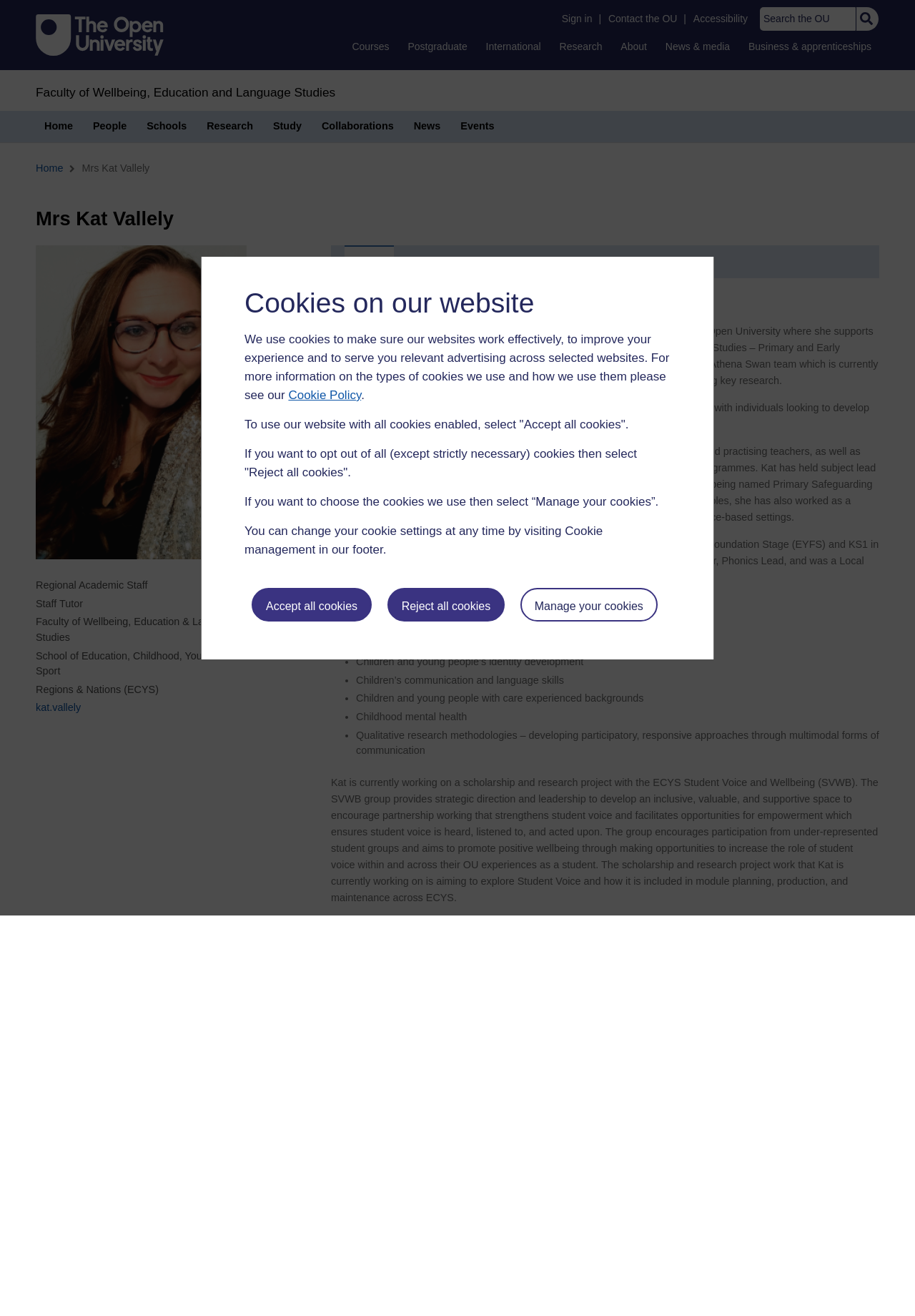Identify the bounding box coordinates of the region I need to click to complete this instruction: "Contact the OU".

[0.661, 0.01, 0.744, 0.018]